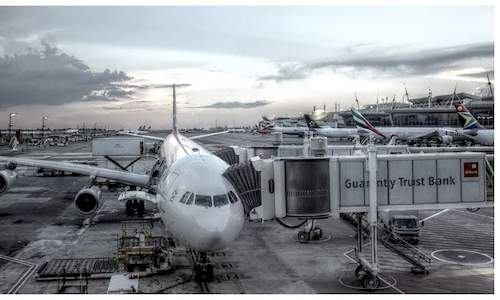What is the name on the signage at the boarding gate? Look at the image and give a one-word or short phrase answer.

Guaranty Trust Bank